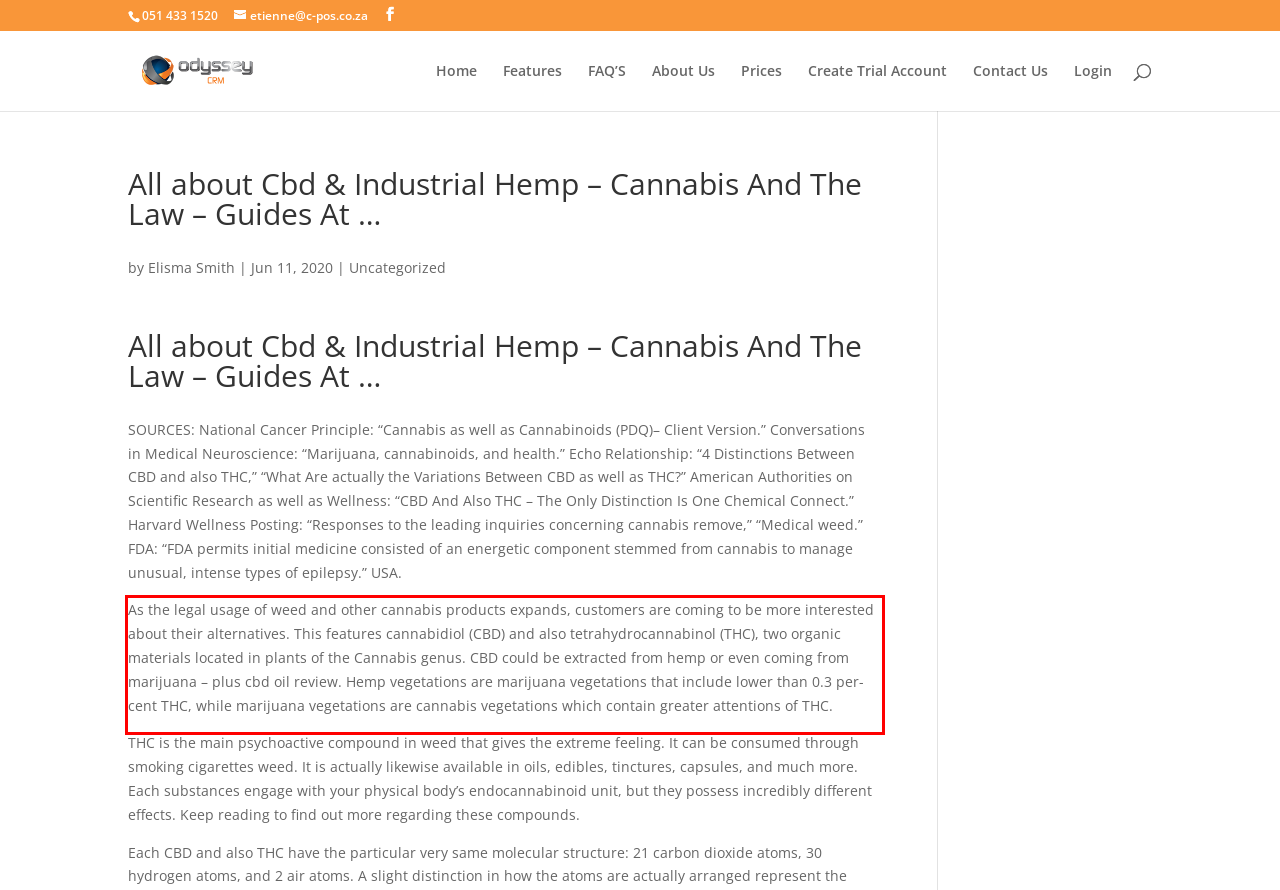Examine the webpage screenshot and use OCR to recognize and output the text within the red bounding box.

As the legal usage of weed and other cannabis products expands, customers are coming to be more interested about their alternatives. This features cannabidiol (CBD) and also tetrahydrocannabinol (THC), two organic materials located in plants of the Cannabis genus. CBD could be extracted from hemp or even coming from marijuana – plus cbd oil review. Hemp vegetations are marijuana vegetations that include lower than 0.3 per-cent THC, while marijuana vegetations are cannabis vegetations which contain greater attentions of THC.